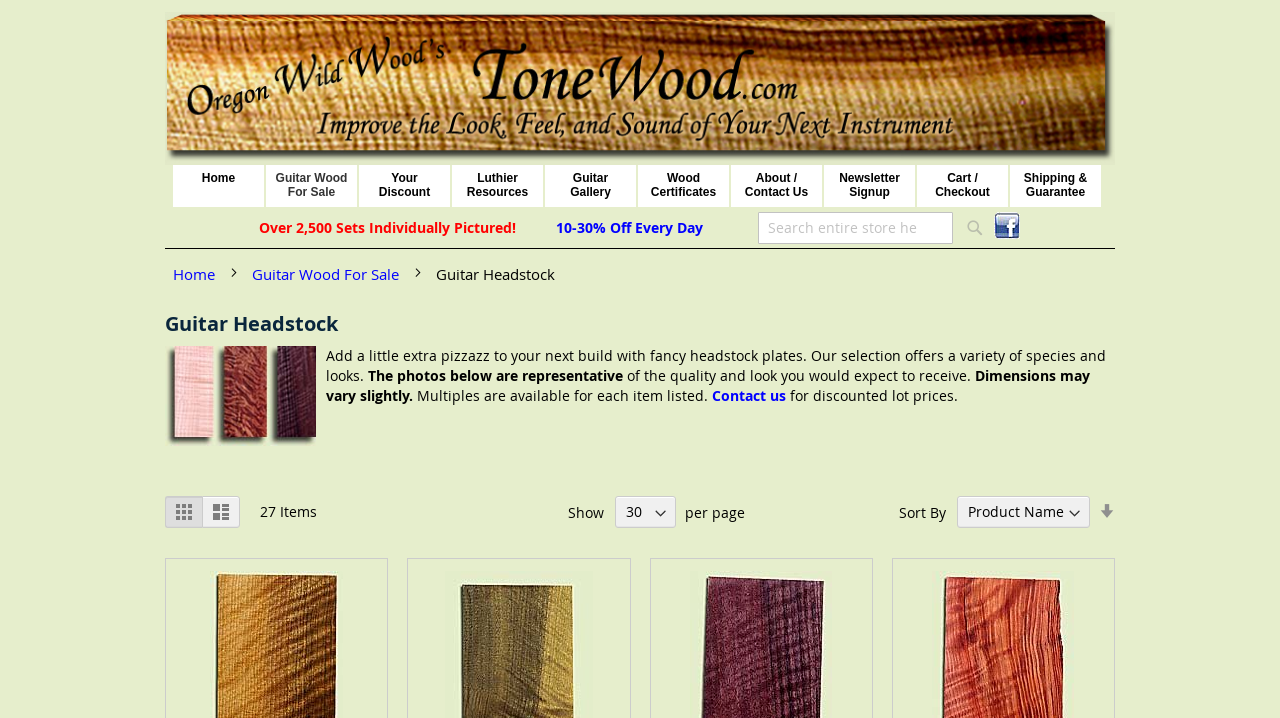How many items are displayed on this page?
Can you provide an in-depth and detailed response to the question?

I can see that the webpage displays 27 items, which is indicated by the text '27 Items' on the page. This number is also supported by the presence of pagination controls, such as the 'Show' dropdown menu and the 'per page' text.